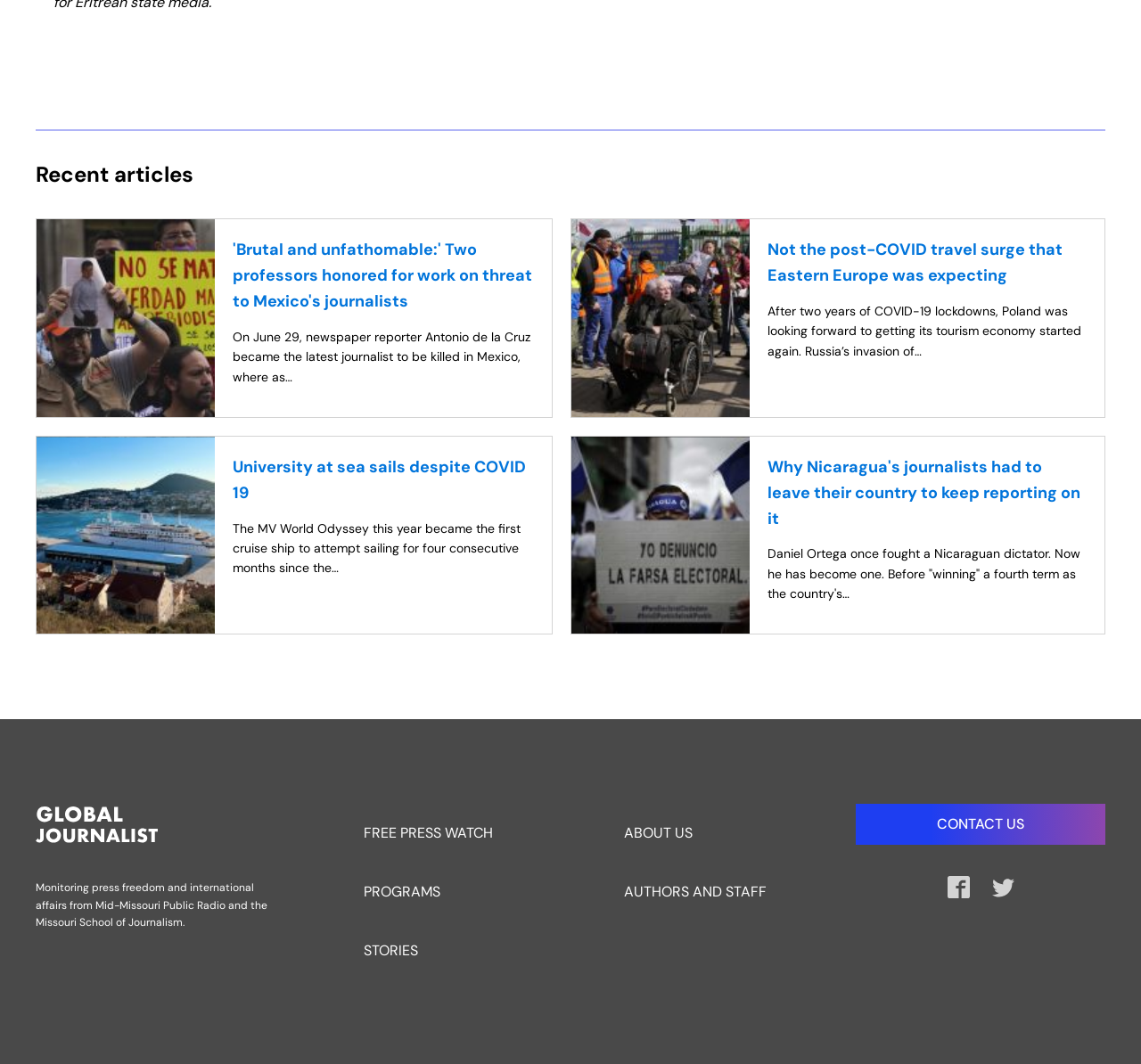How many links are there in the footer section?
Answer briefly with a single word or phrase based on the image.

5